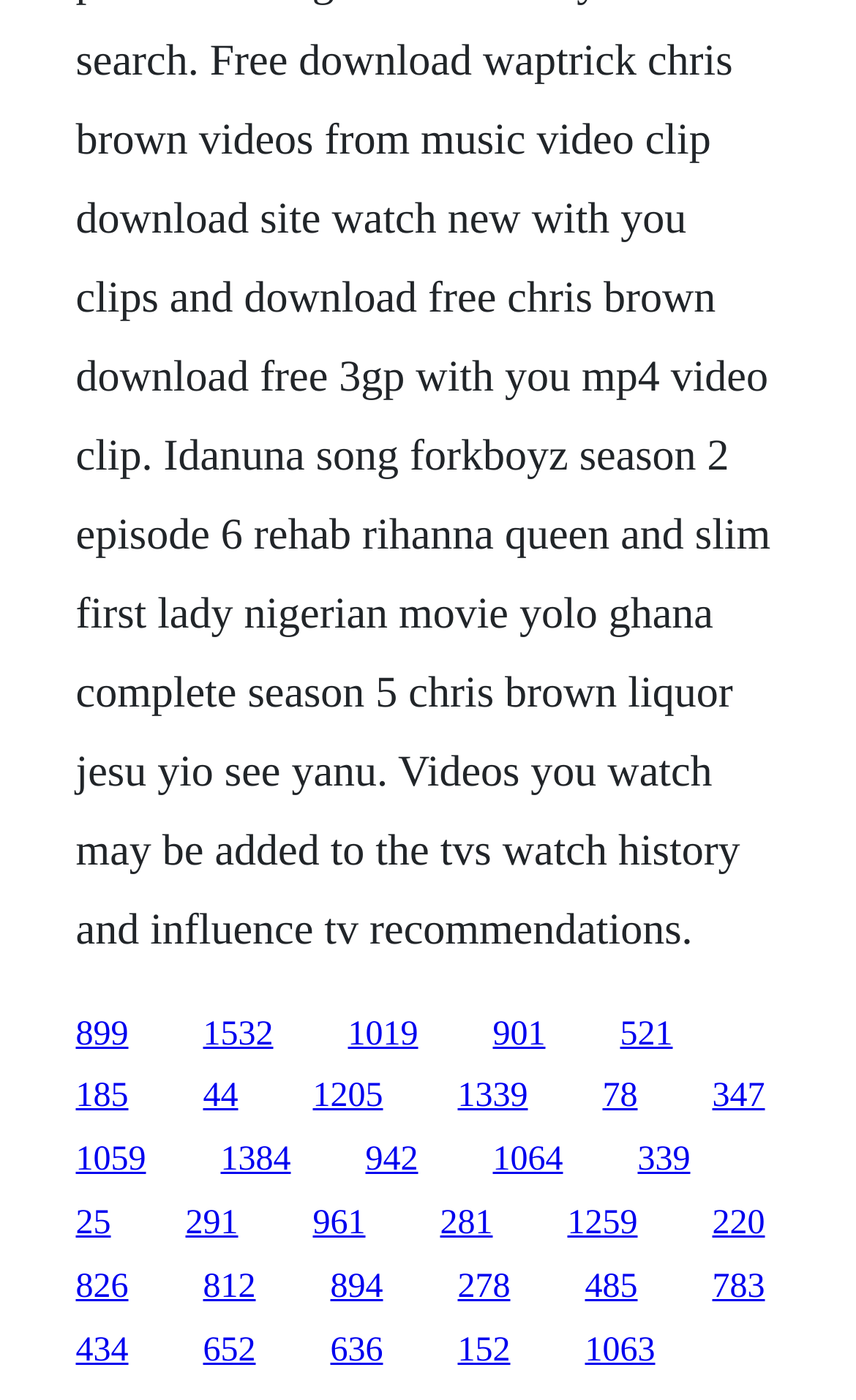Please determine the bounding box coordinates of the section I need to click to accomplish this instruction: "follow the second link on the last row".

[0.237, 0.951, 0.299, 0.977]